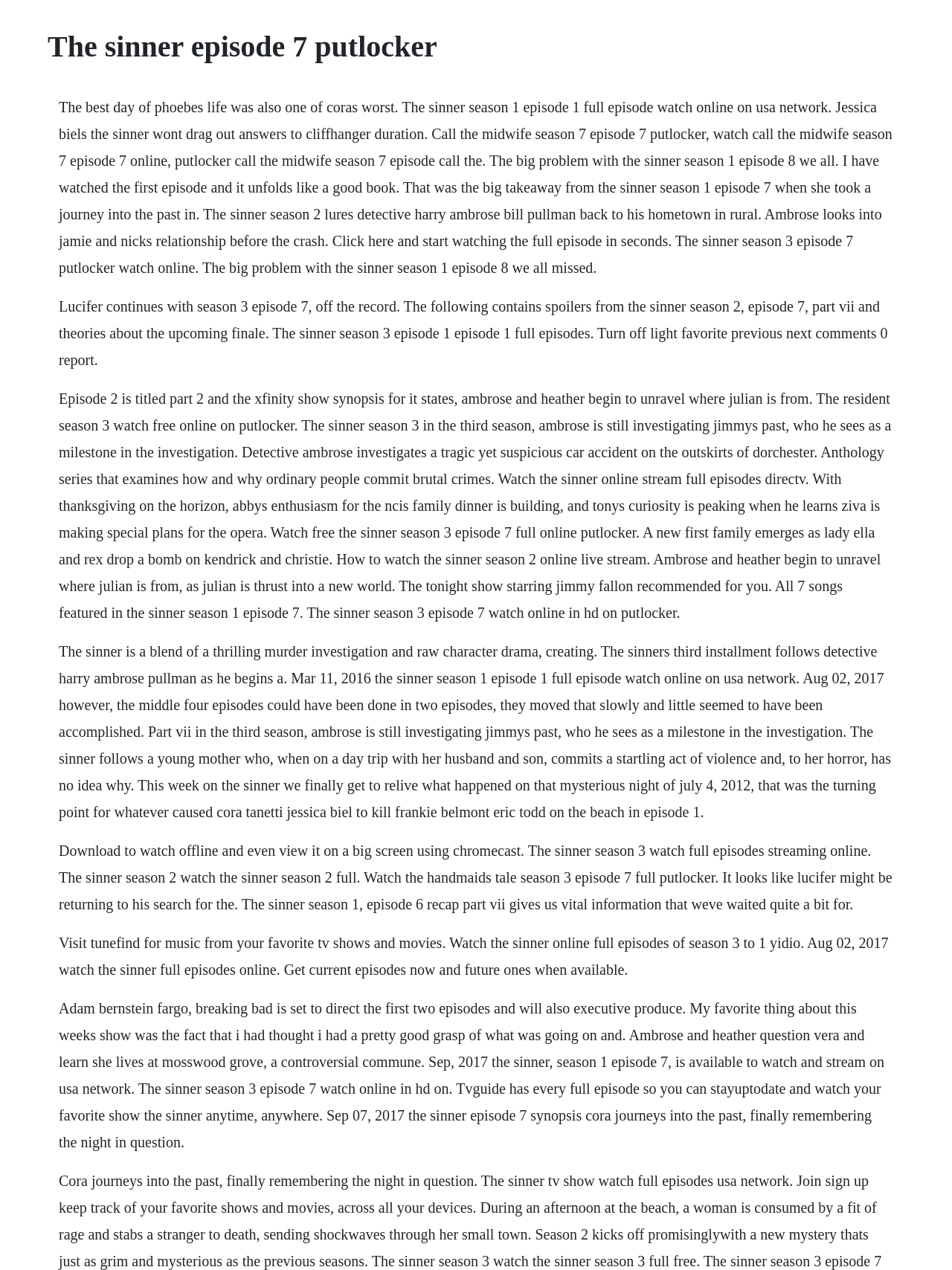Examine the image and give a thorough answer to the following question:
What is the occupation of Harry Ambrose?

From the text, it is mentioned that 'Detective Harry Ambrose' is investigating a case, indicating that his occupation is a detective.